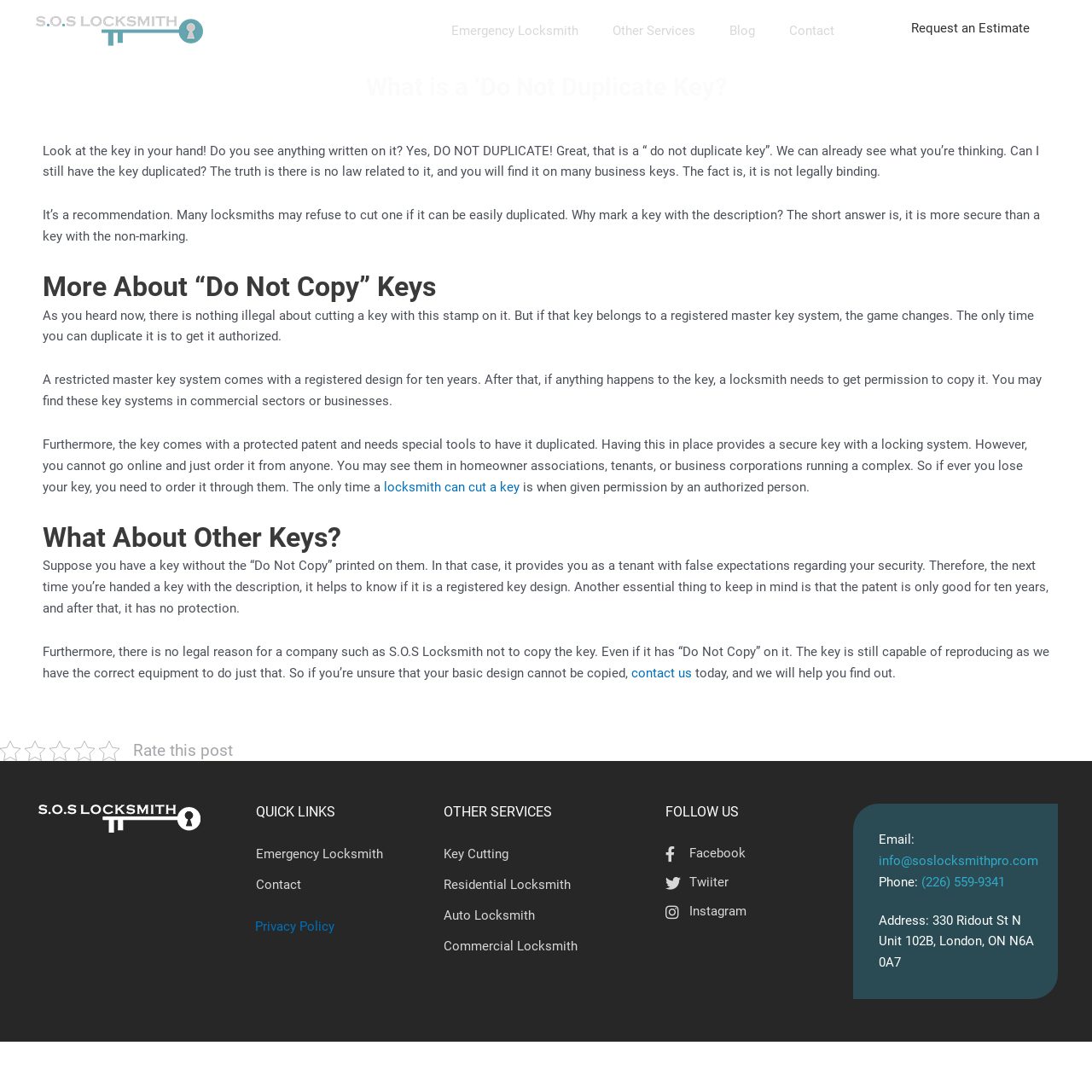What is a registered master key system?
Give a thorough and detailed response to the question.

A registered master key system is a secure key system that comes with a registered design for ten years. After that, if anything happens to the key, a locksmith needs to get permission to copy it. These systems are often used in commercial sectors or businesses.